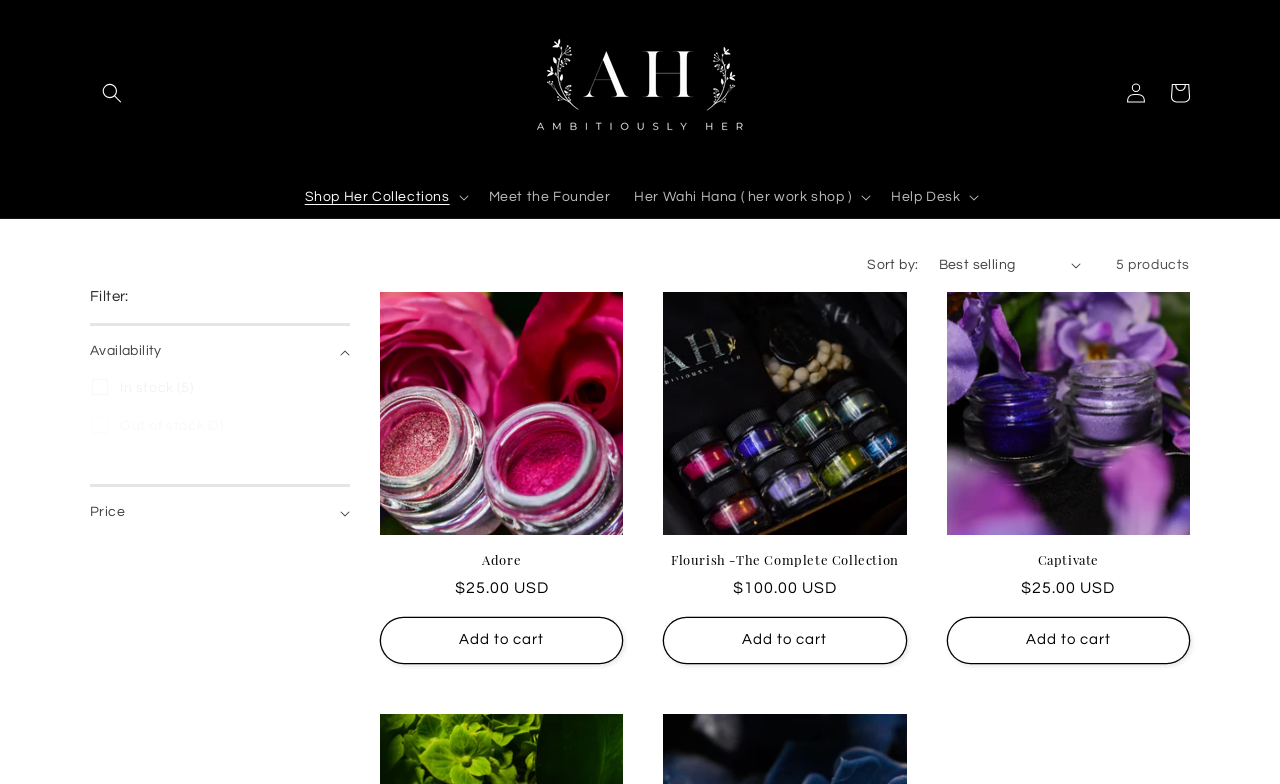Determine the bounding box coordinates of the region that needs to be clicked to achieve the task: "Add Adore to cart".

[0.297, 0.787, 0.487, 0.847]